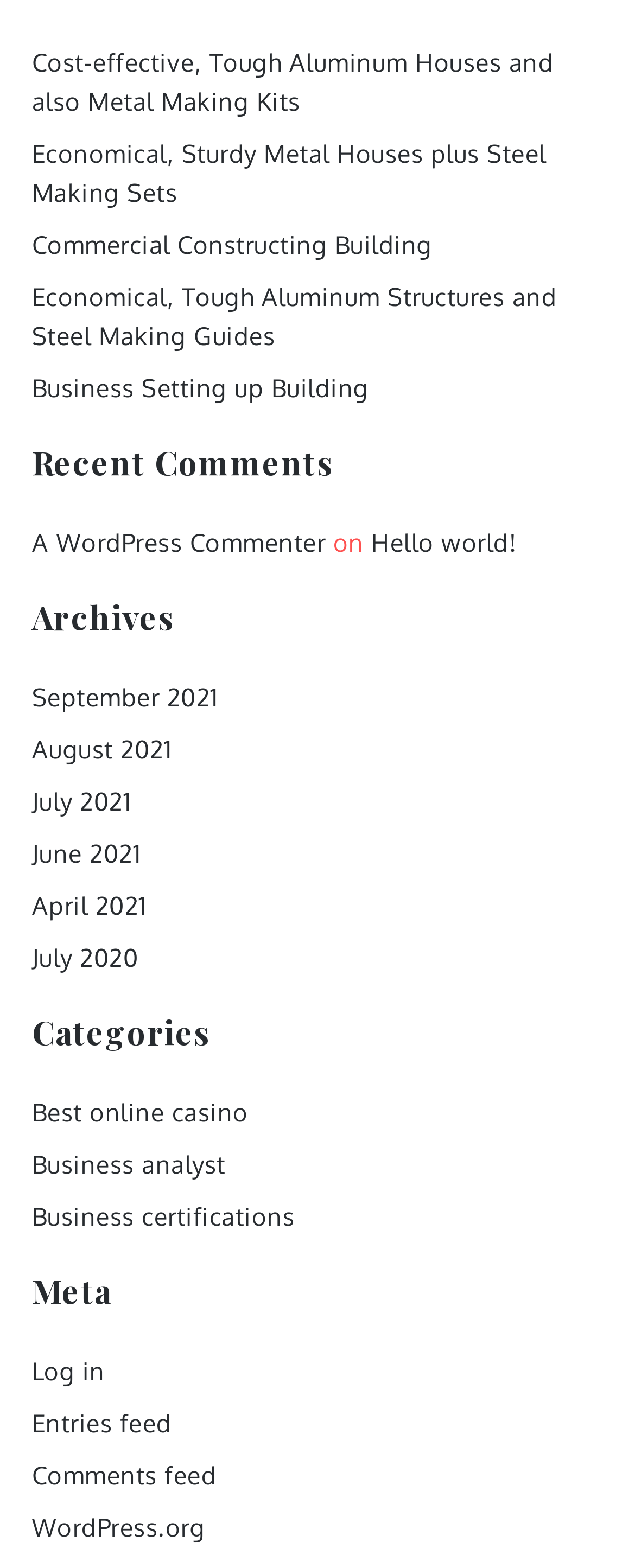Determine the bounding box for the UI element described here: "Log in".

[0.05, 0.865, 0.165, 0.884]